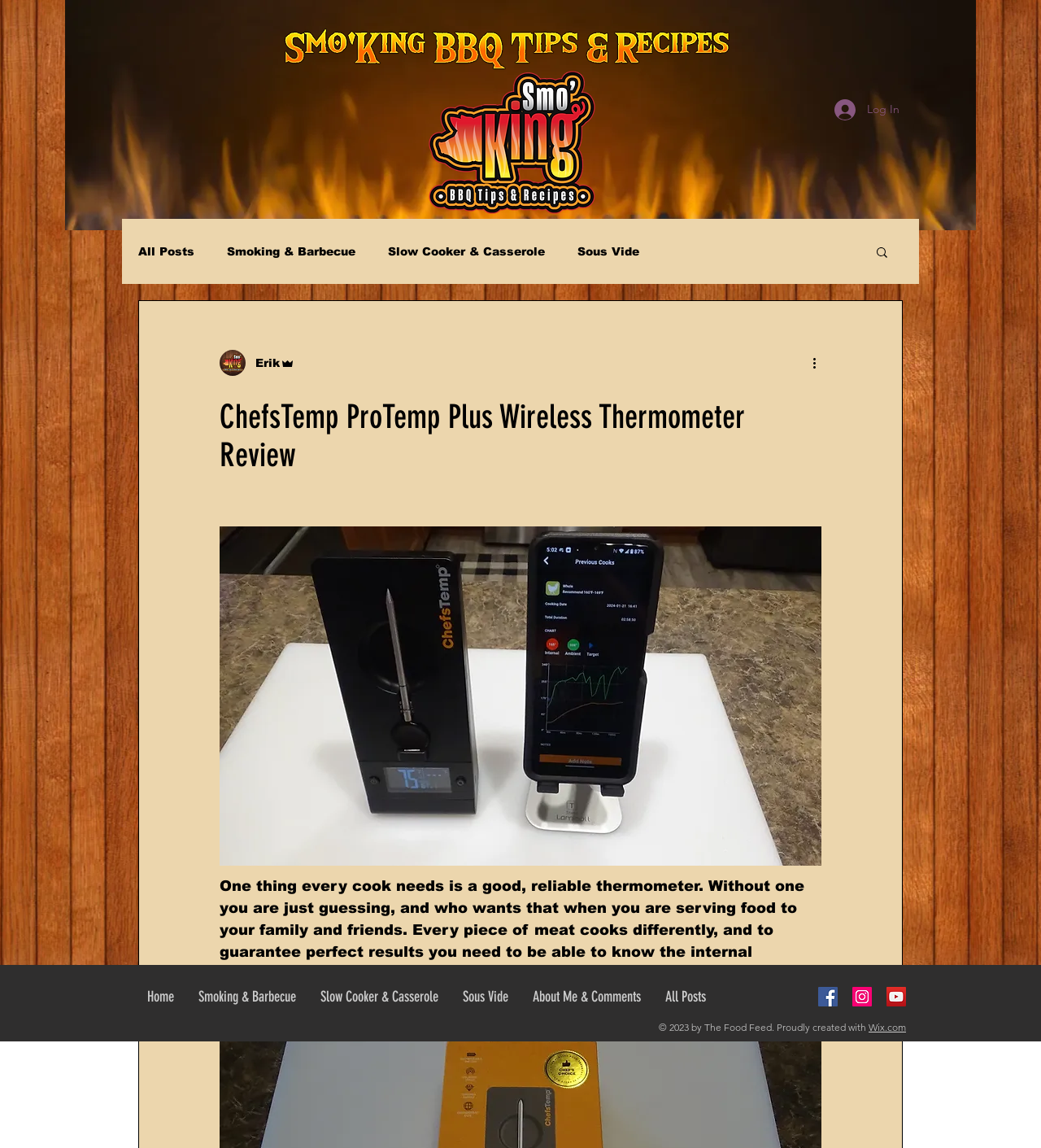Locate the bounding box of the UI element with the following description: "Log In".

[0.791, 0.082, 0.875, 0.109]